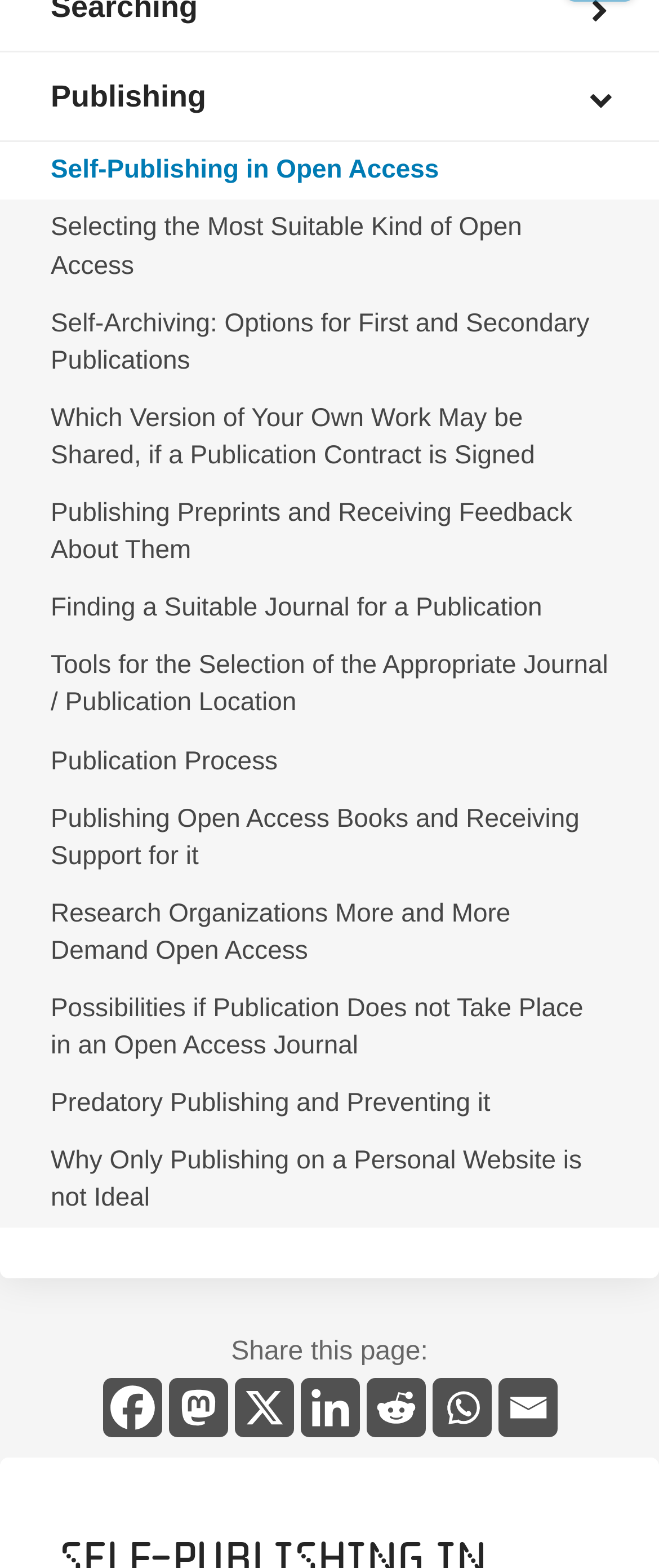Can you determine the bounding box coordinates of the area that needs to be clicked to fulfill the following instruction: "Check 'Predatory Publishing and Preventing it'"?

[0.0, 0.686, 1.0, 0.723]